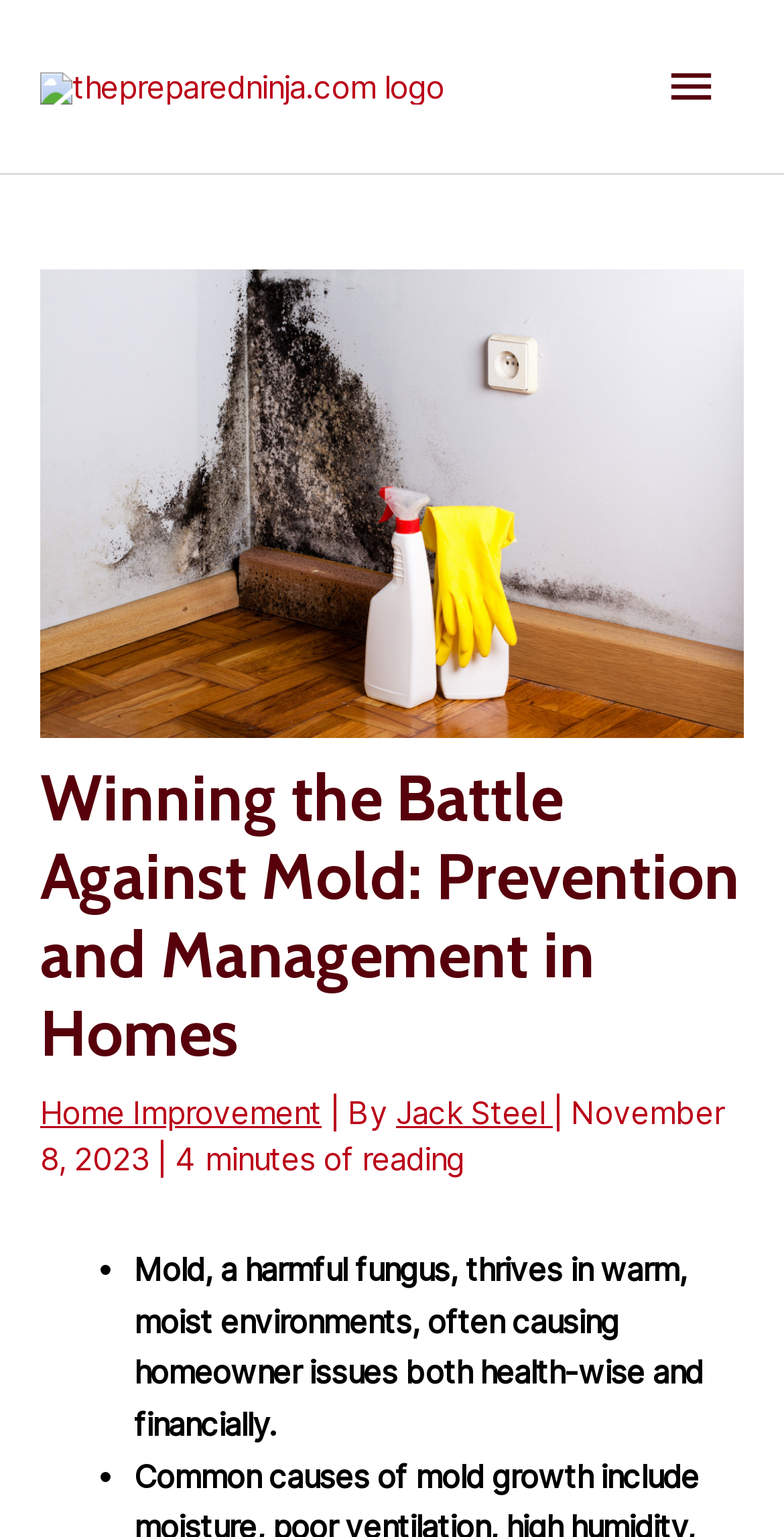Please give a one-word or short phrase response to the following question: 
What is the topic of the article?

Mold growth in homes